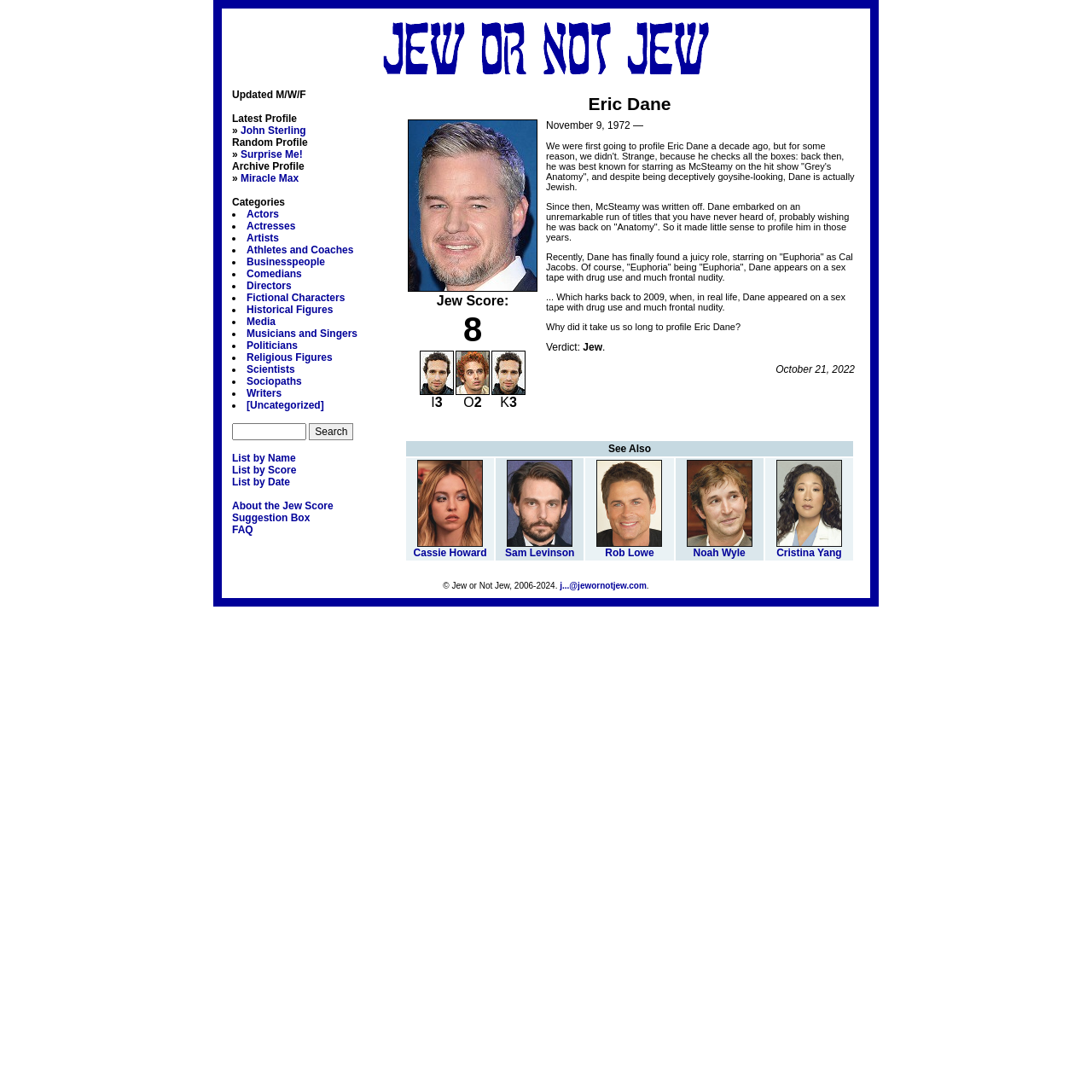Please identify the bounding box coordinates of the element I should click to complete this instruction: 'Search'. The coordinates should be given as four float numbers between 0 and 1, like this: [left, top, right, bottom].

[0.283, 0.388, 0.324, 0.403]